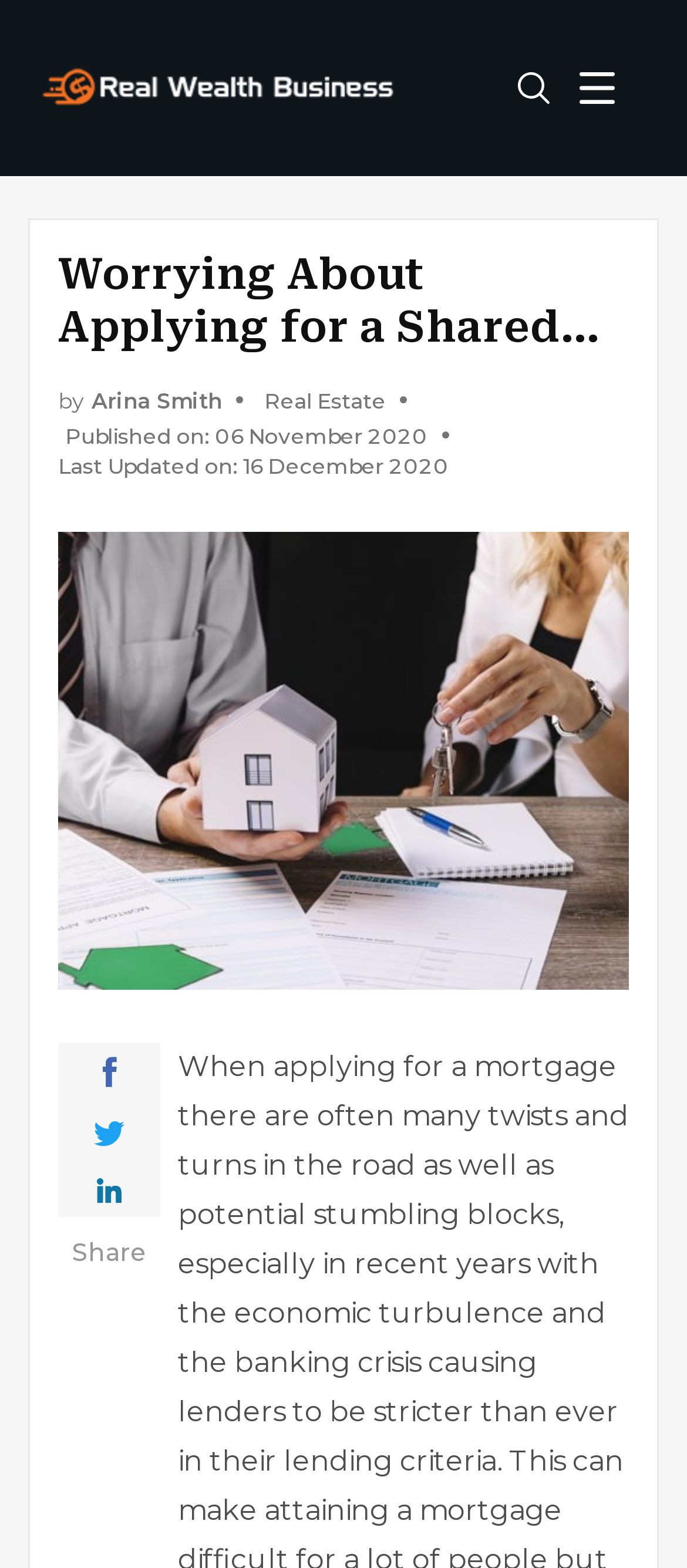By analyzing the image, answer the following question with a detailed response: What is the topic of the article?

The topic of the article is indicated by the image 'Shared Ownership Mortgage' located at [0.085, 0.339, 0.915, 0.631]. This image is part of a figure element and is likely to be a relevant image for the article.